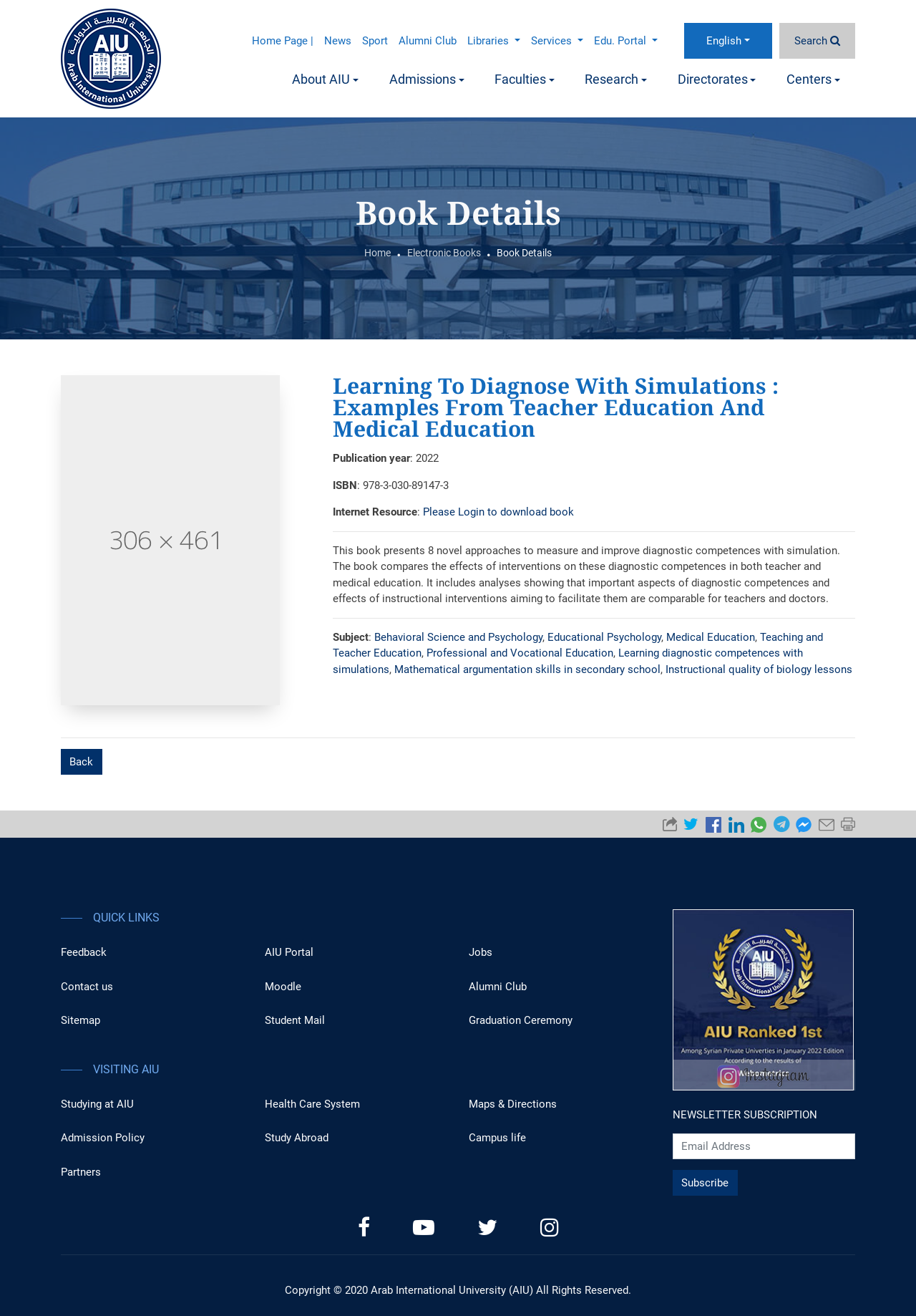Provide the bounding box coordinates of the HTML element this sentence describes: "Please Login to download book". The bounding box coordinates consist of four float numbers between 0 and 1, i.e., [left, top, right, bottom].

[0.462, 0.384, 0.627, 0.394]